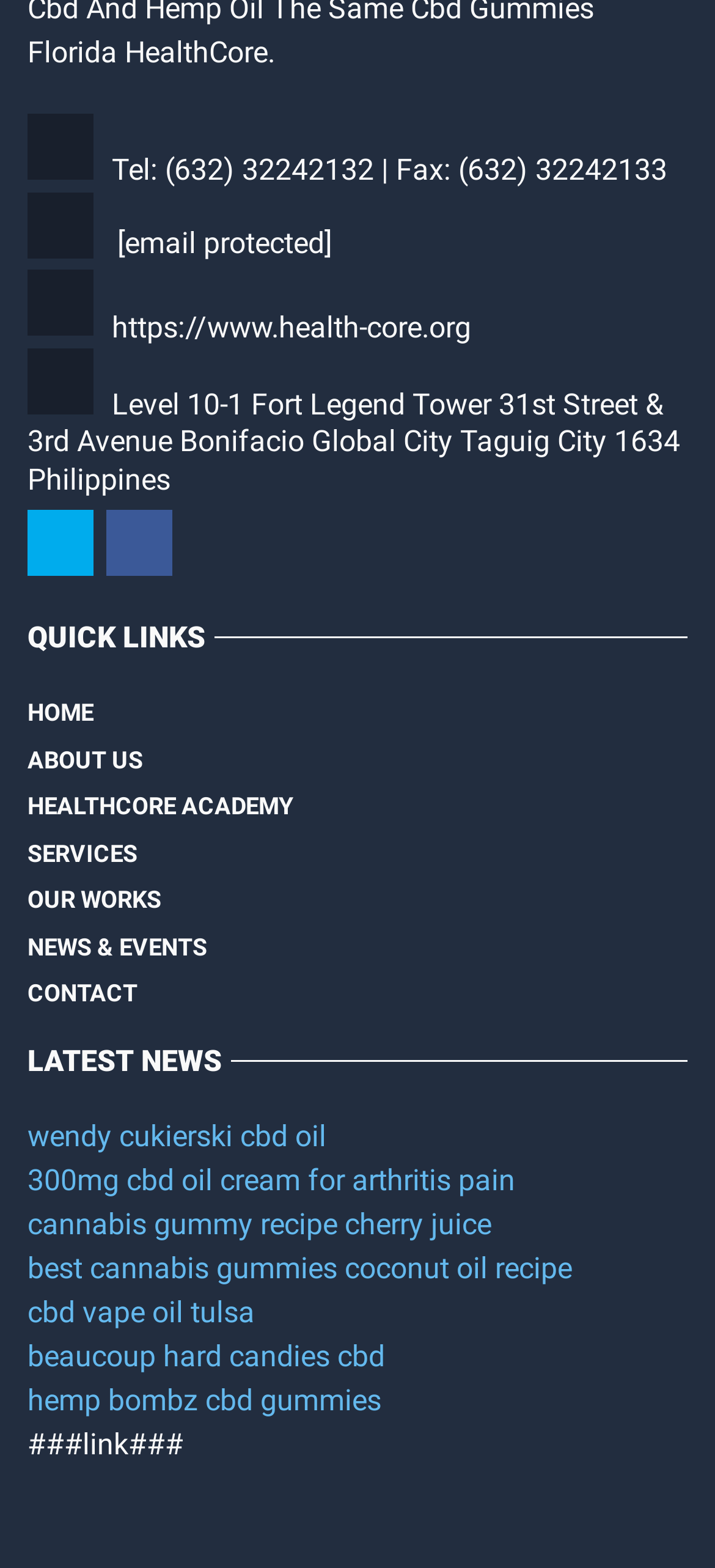What is the URL of the organization's website?
Please use the image to provide an in-depth answer to the question.

The URL can be found in the top section of the webpage, where the contact information is provided, and it is a link to the organization's website.